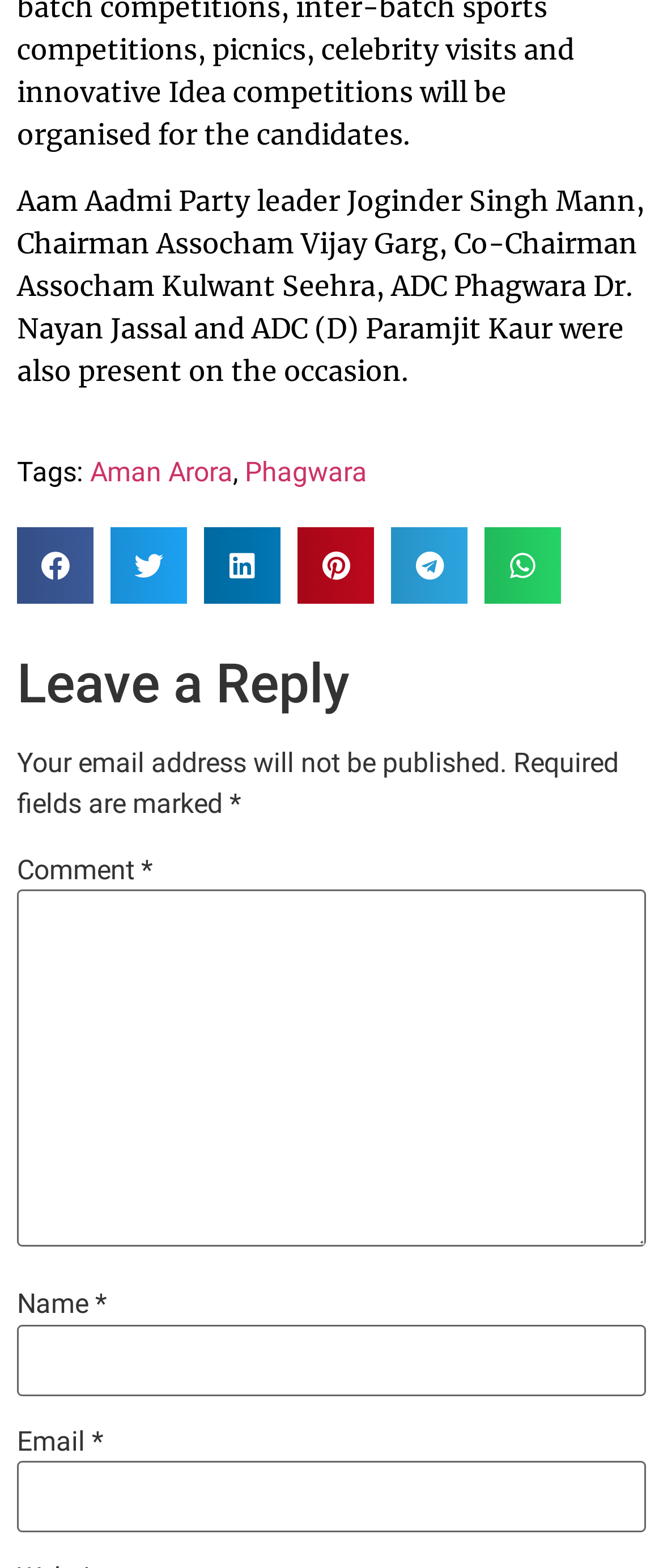Determine the bounding box coordinates of the element's region needed to click to follow the instruction: "Click on the link Phagwara". Provide these coordinates as four float numbers between 0 and 1, formatted as [left, top, right, bottom].

[0.369, 0.29, 0.554, 0.311]